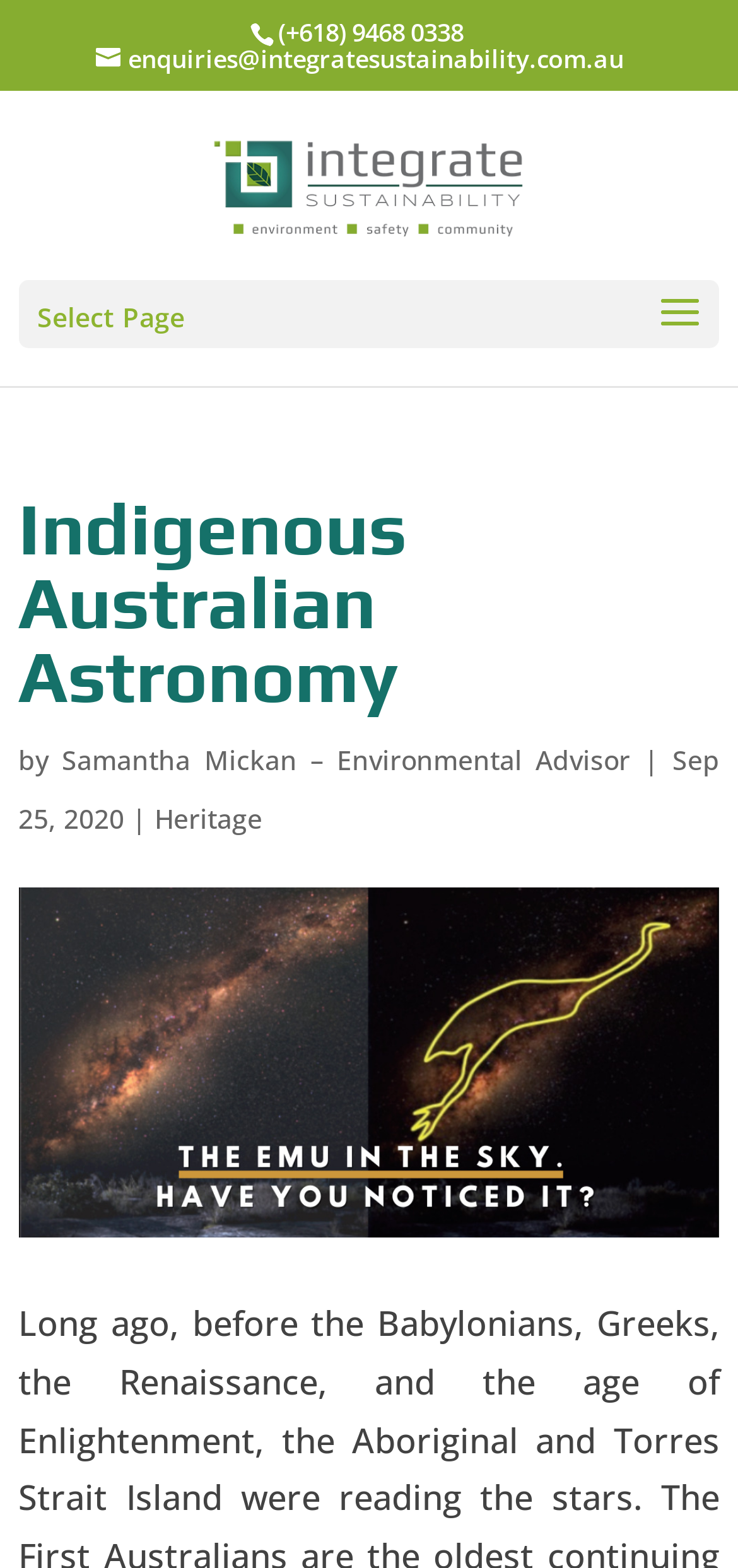Describe the entire webpage, focusing on both content and design.

The webpage is about Indigenous Australian Astronomy, with a focus on sustainability. At the top right corner, there is a phone number (+618) 9468 0338, and next to it, a link to send enquiries to integratesustainability.com.au. Below this, there is a logo of Integrate Sustainability, which is an image with the same name as the link.

On the top left side, there is a dropdown menu labeled "Select Page". The main content of the webpage starts with a heading "Indigenous Australian Astronomy" that spans almost the entire width of the page. Below this heading, there is a byline that reads "by Samantha Mickan – Environmental Advisor" with a separator "|" in between. The date "Sep 25, 2020" is also present on this line.

To the right of the byline, there is a link to "Heritage". The webpage seems to be an article or blog post about Indigenous Australian Astronomy, with the meta description providing a brief introduction to the topic.